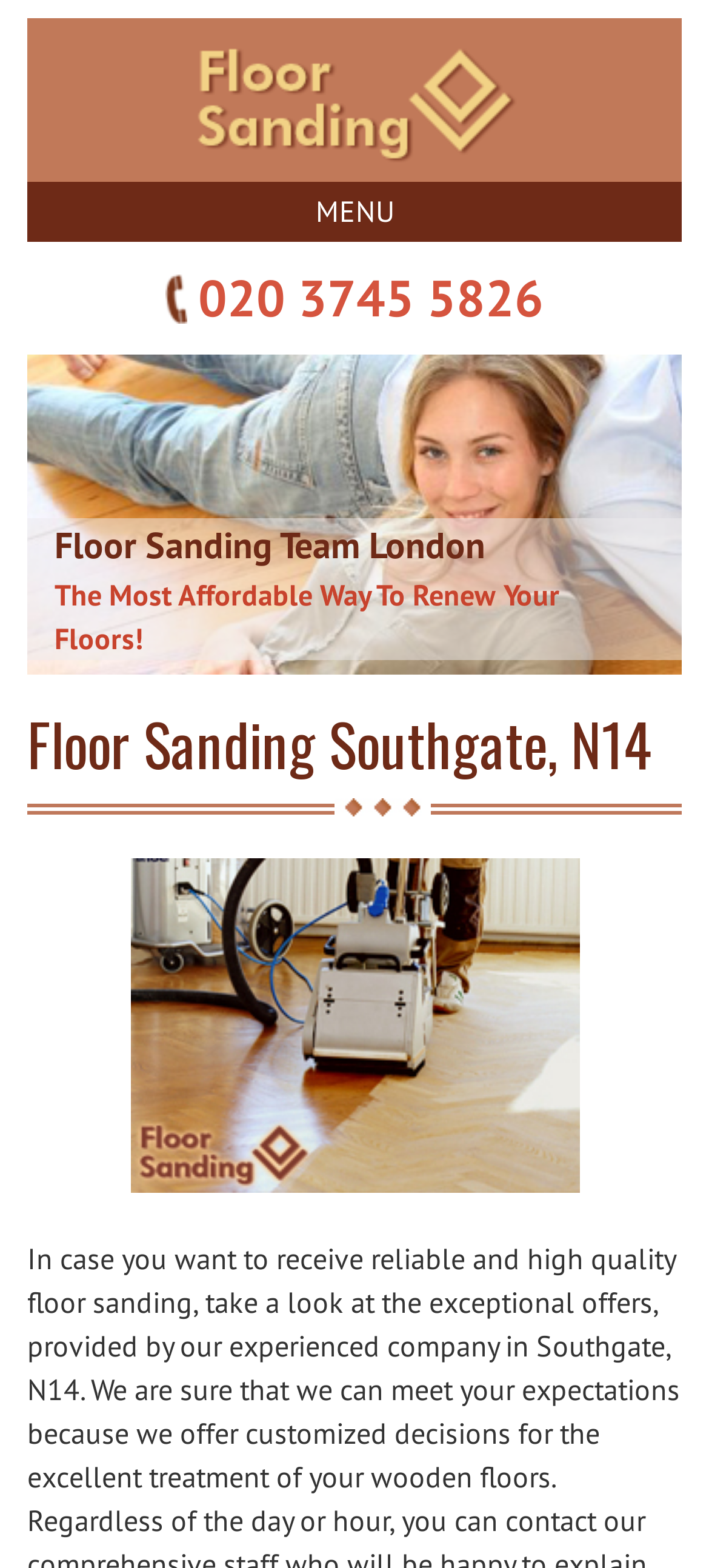Predict the bounding box of the UI element based on the description: "name="submit" value="Search"". The coordinates should be four float numbers between 0 and 1, formatted as [left, top, right, bottom].

None